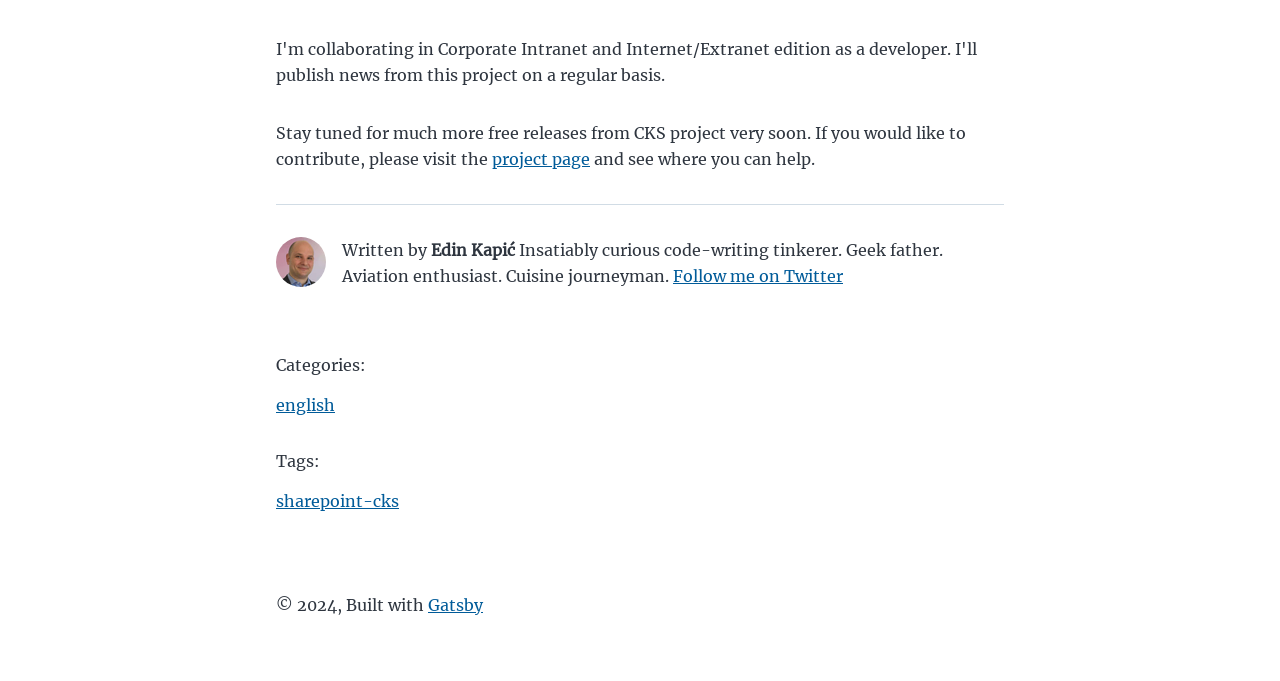Using the description: "english", identify the bounding box of the corresponding UI element in the screenshot.

[0.216, 0.58, 0.262, 0.609]